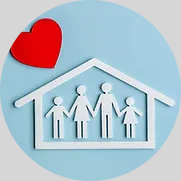Capture every detail in the image and describe it fully.

The image features a charming design symbolizing family and togetherness. It depicts a simple white house outlined against a soft blue background, inside which are stylized figures representing a family of four—two adults holding hands with two children. Above the house, there is a vibrant red heart, emphasizing love and connection within the family unit. This visual beautifully encapsulates the theme of familial bonds and the importance of nurturing relationships, aligning with the overall message of community and support found in family-focused initiatives. Ideal for representing programs centered around parenting or family activities, this image resonates with those seeking to foster strong family ties.